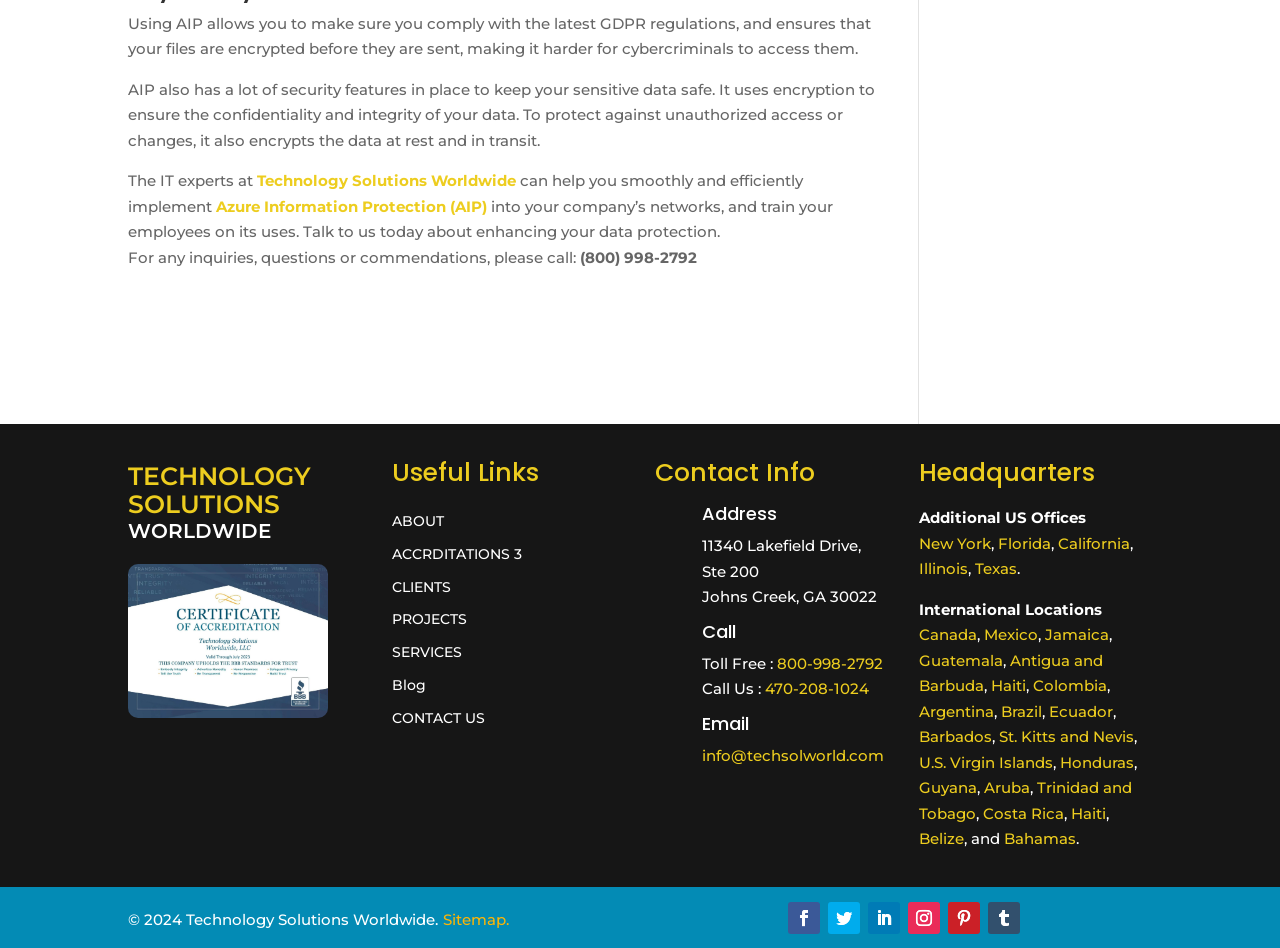Determine the bounding box coordinates of the clickable element to achieve the following action: 'Learn more about 'Technology Solutions Worldwide''. Provide the coordinates as four float values between 0 and 1, formatted as [left, top, right, bottom].

[0.201, 0.181, 0.403, 0.201]